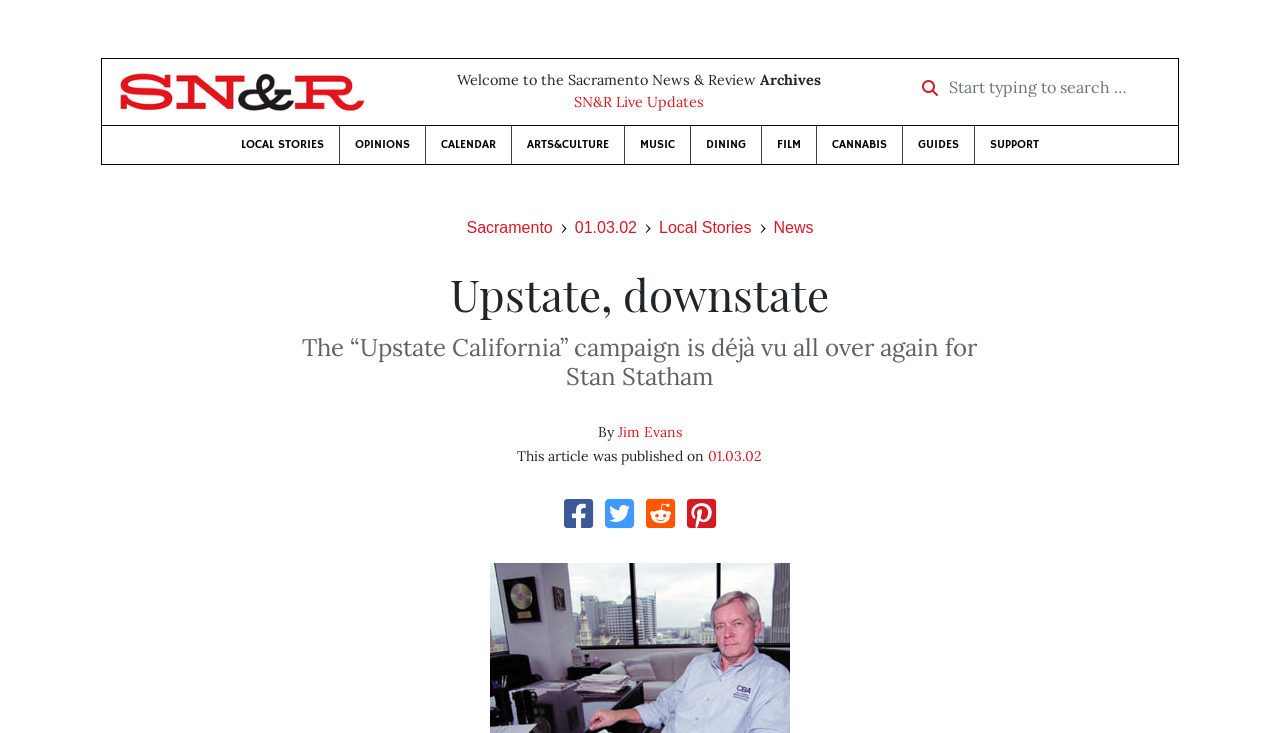How many categories are listed in the top menu?
Based on the image content, provide your answer in one word or a short phrase.

12